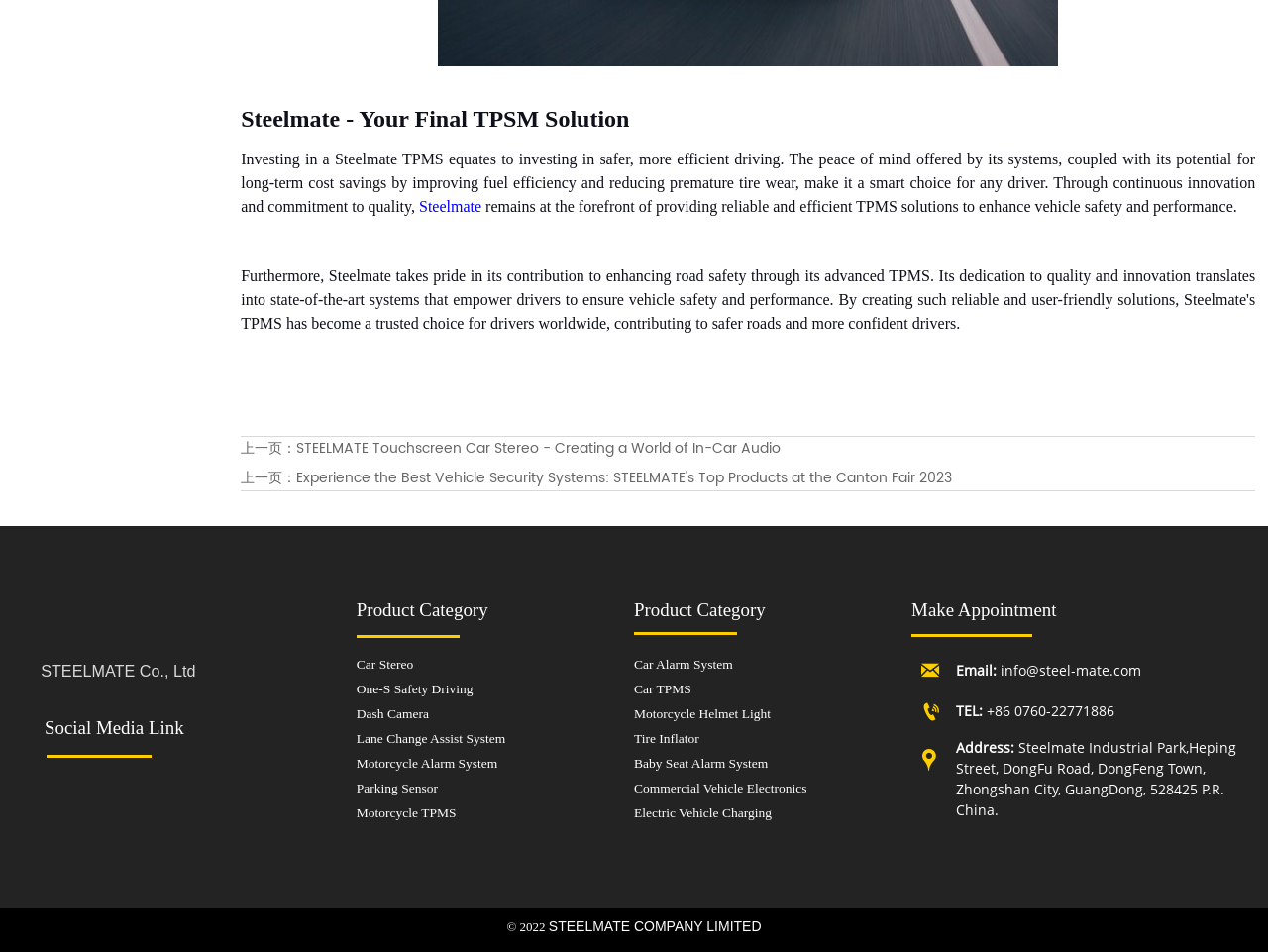Pinpoint the bounding box coordinates of the clickable area necessary to execute the following instruction: "Contact STEELMATE via email". The coordinates should be given as four float numbers between 0 and 1, namely [left, top, right, bottom].

[0.75, 0.692, 0.976, 0.717]